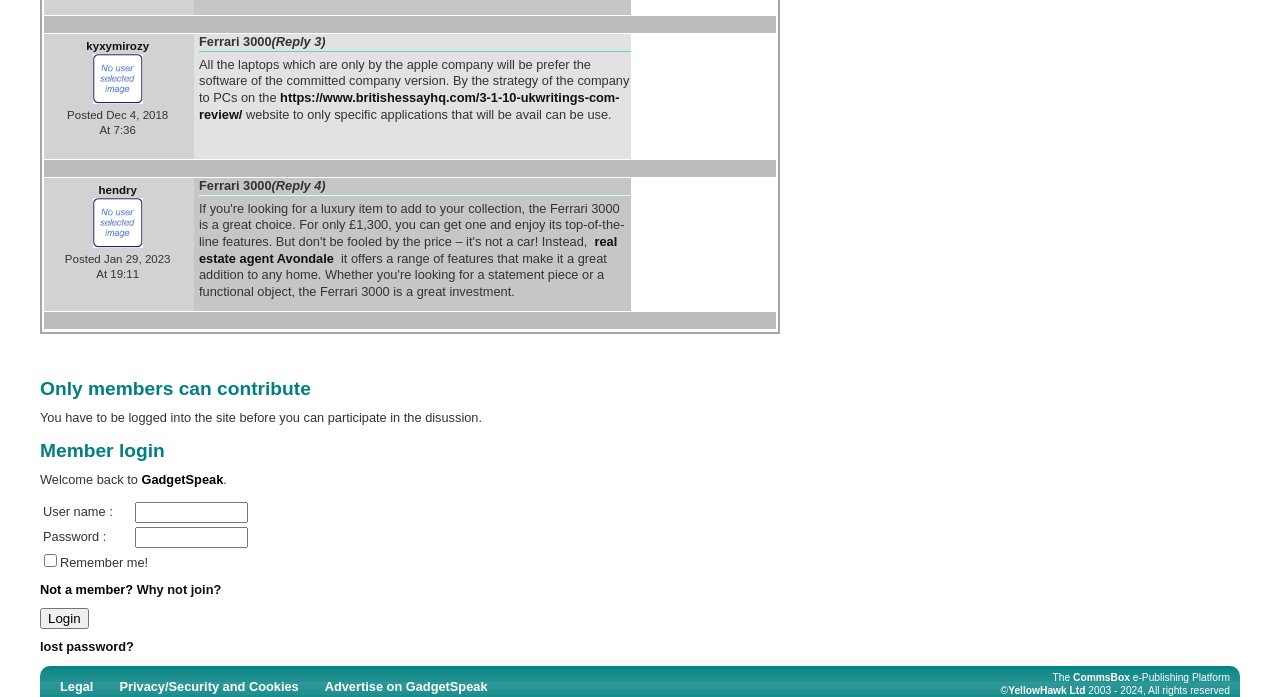Provide the bounding box coordinates of the HTML element this sentence describes: "real estate agent Avondale". The bounding box coordinates consist of four float numbers between 0 and 1, i.e., [left, top, right, bottom].

[0.155, 0.336, 0.482, 0.381]